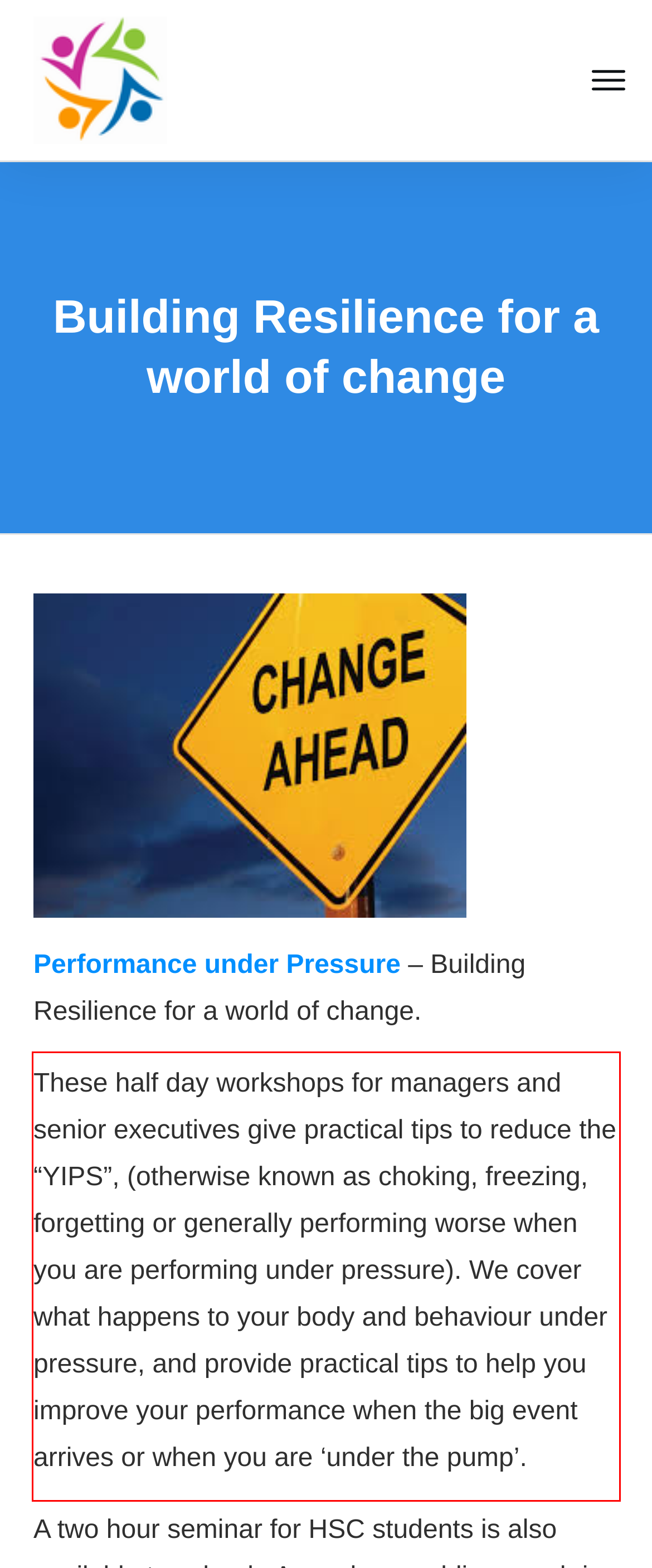You have a screenshot with a red rectangle around a UI element. Recognize and extract the text within this red bounding box using OCR.

These half day workshops for managers and senior executives give practical tips to reduce the “YIPS”, (otherwise known as choking, freezing, forgetting or generally performing worse when you are performing under pressure). We cover what happens to your body and behaviour under pressure, and provide practical tips to help you improve your performance when the big event arrives or when you are ‘under the pump’.